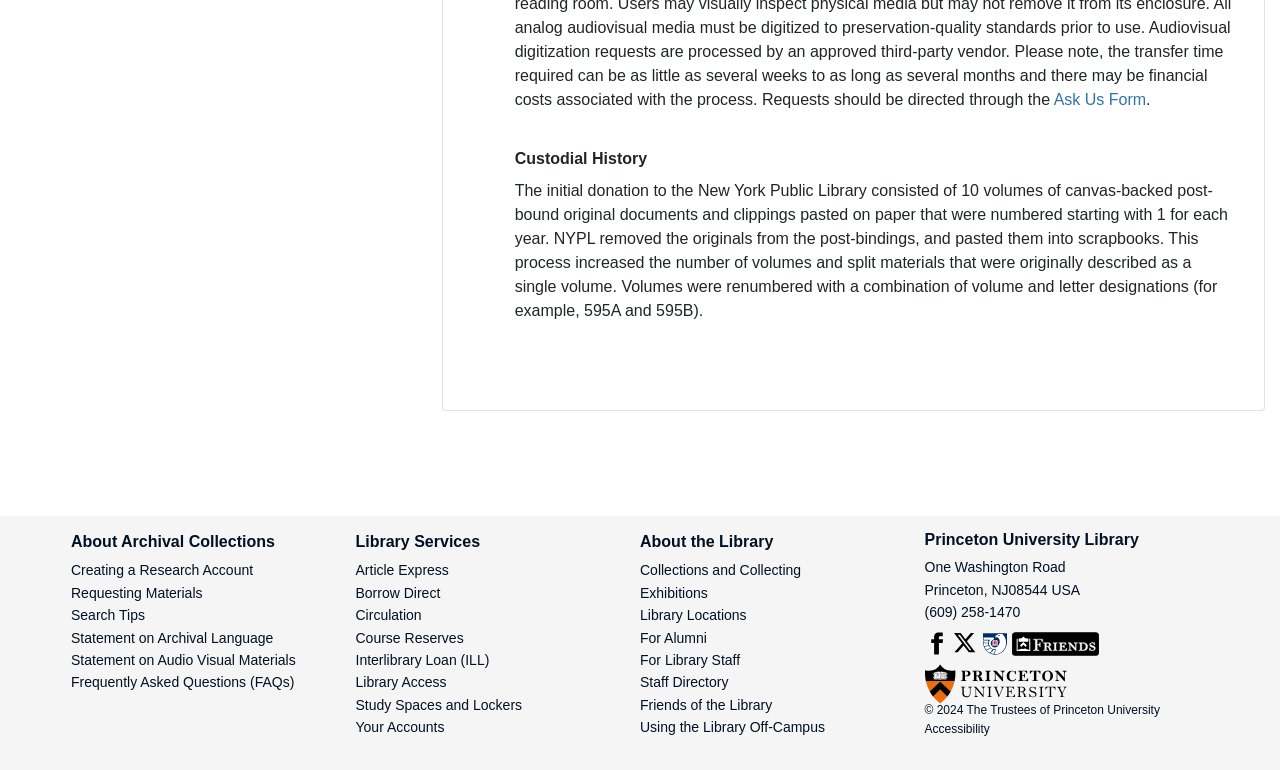What is the phone number of the library?
Based on the image content, provide your answer in one word or a short phrase.

(609) 258-1470